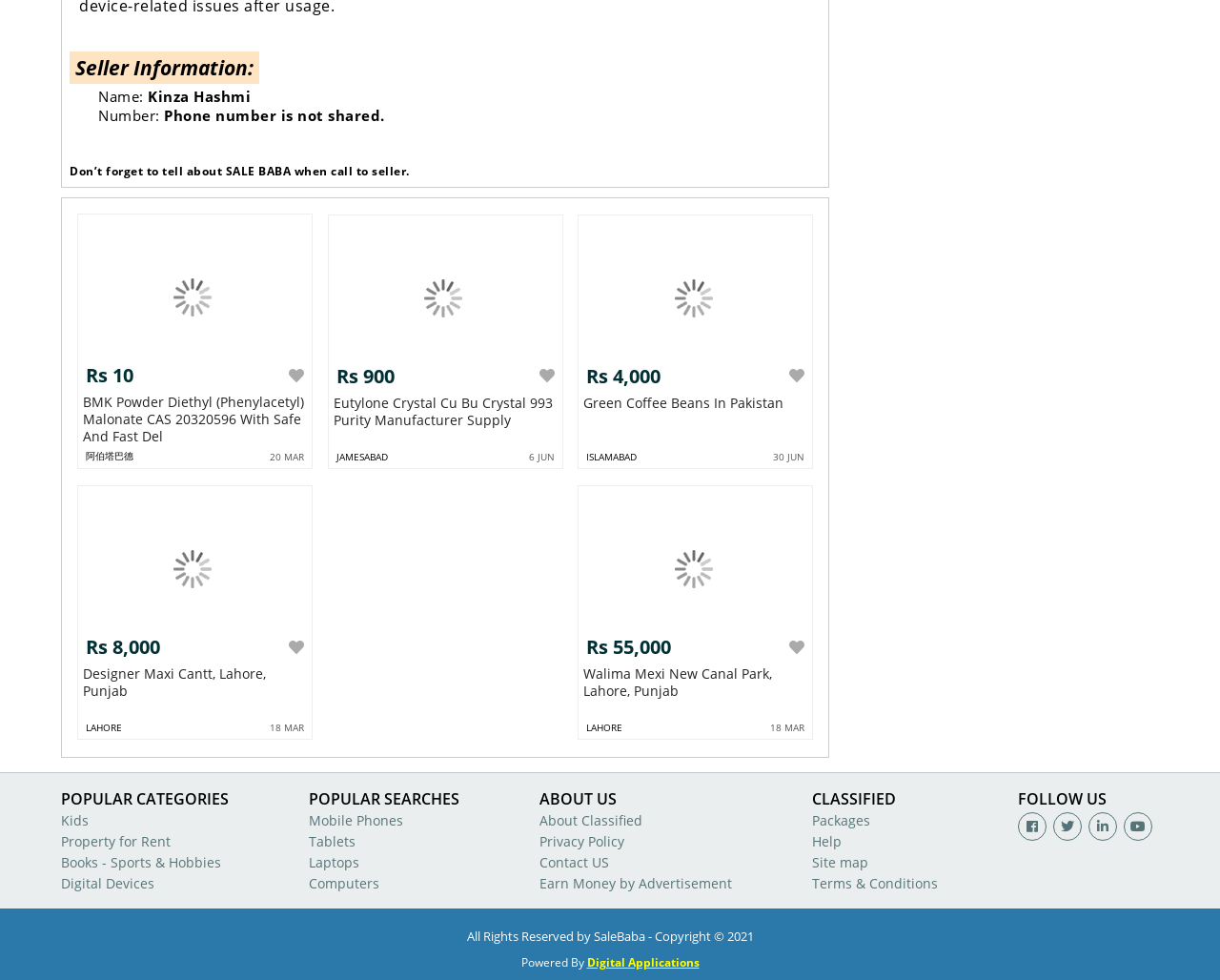Highlight the bounding box coordinates of the element that should be clicked to carry out the following instruction: "learn about pen and inks". The coordinates must be given as four float numbers ranging from 0 to 1, i.e., [left, top, right, bottom].

None